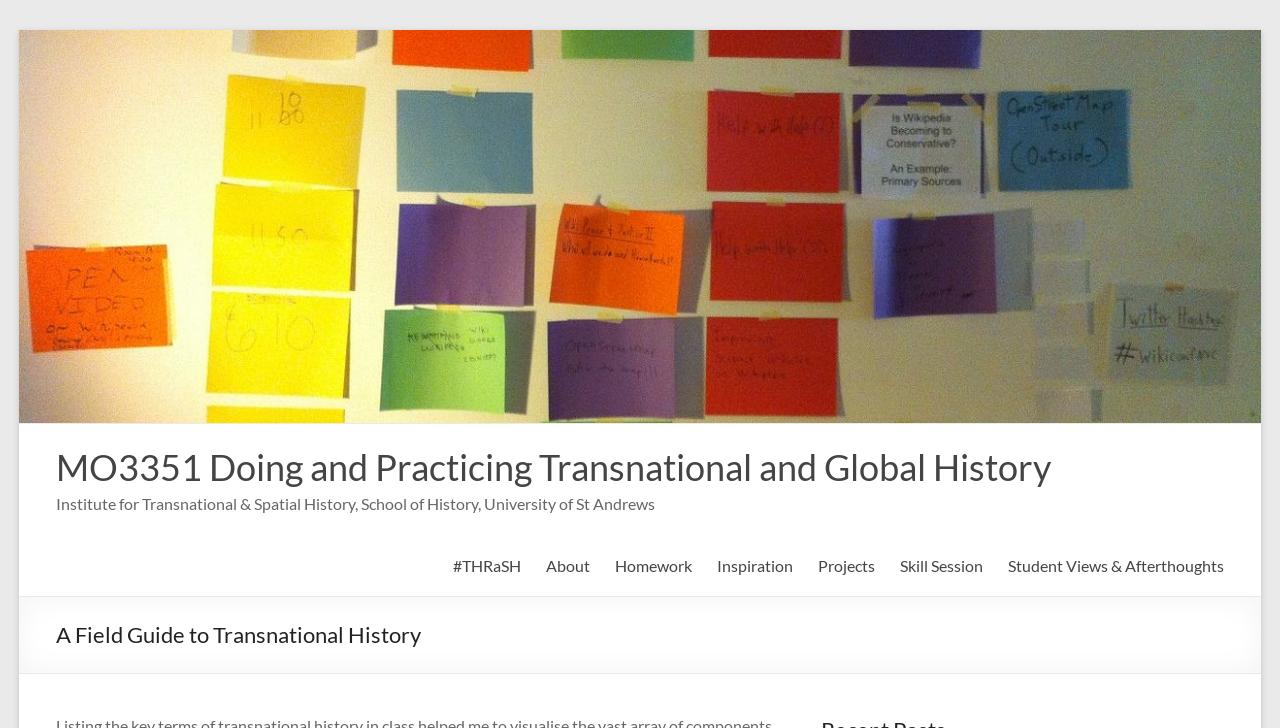Calculate the bounding box coordinates for the UI element based on the following description: "Skill Session". Ensure the coordinates are four float numbers between 0 and 1, i.e., [left, top, right, bottom].

[0.703, 0.757, 0.768, 0.798]